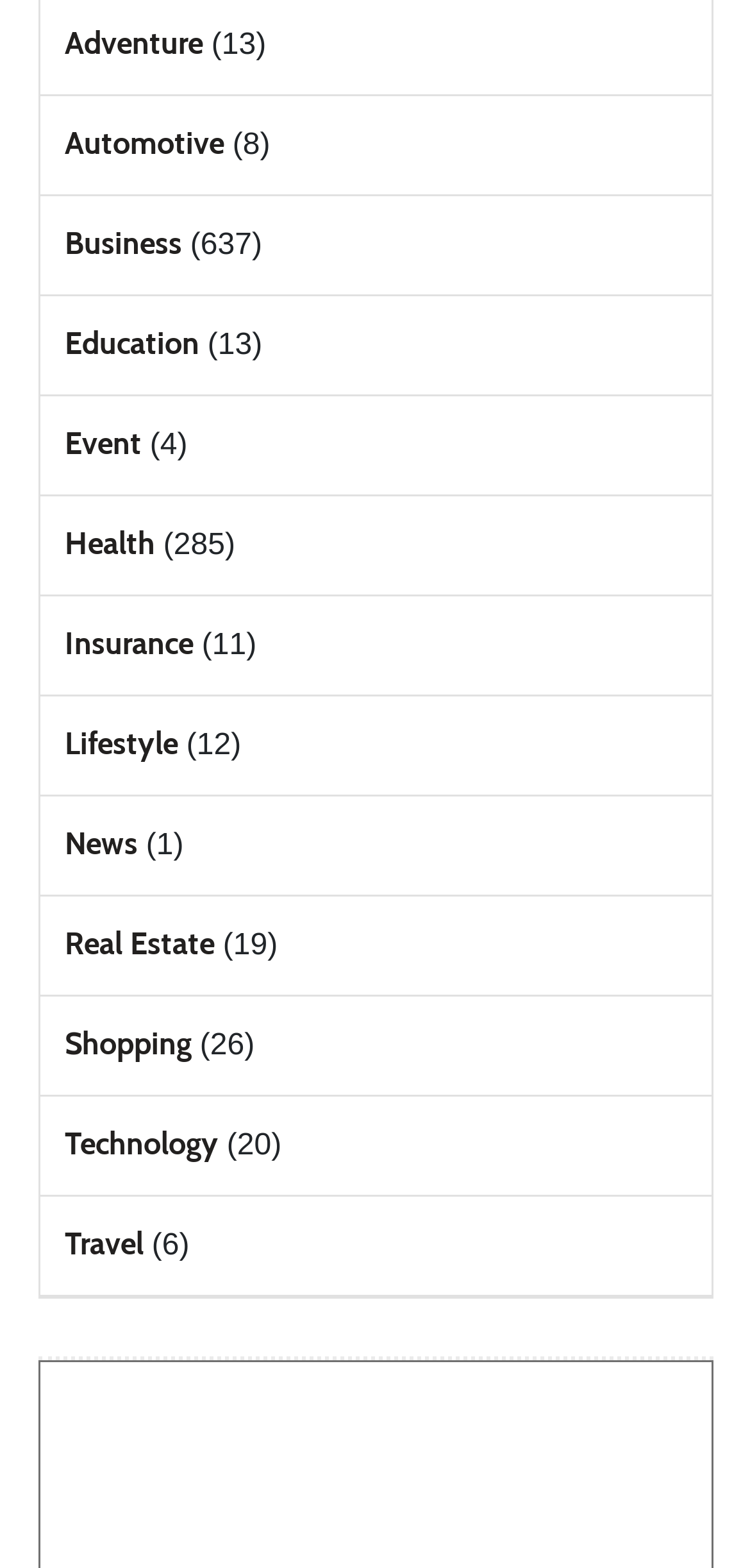Please respond in a single word or phrase: 
What is the last category listed?

Travel